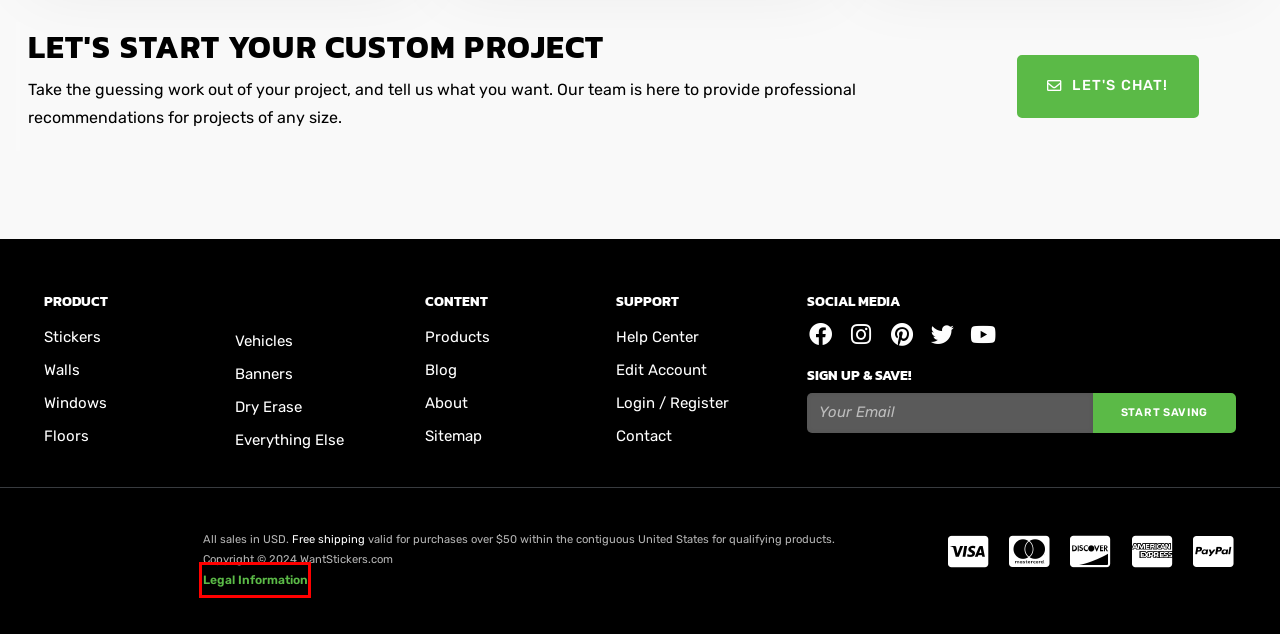Look at the screenshot of a webpage where a red rectangle bounding box is present. Choose the webpage description that best describes the new webpage after clicking the element inside the red bounding box. Here are the candidates:
A. Custom Banners & Backdrops | Indoor & Outdoor Printing - Want Stickers
B. Legal Information - Want Stickers
C. Who We Are - Want Stickers
D. Good Reads - Want Stickers
E. Custom Wall Decals | Cut Vinyl Wall Decals and Murals - Want Stickers
F. Do you offer Free Shipping? - Want Stickers
G. Custom Floor Decals | Removable Vinyl Floor Signs - Want Stickers
H. Custom Printed Dry Erase | Customizable Whiteboards - Want Stickers

B